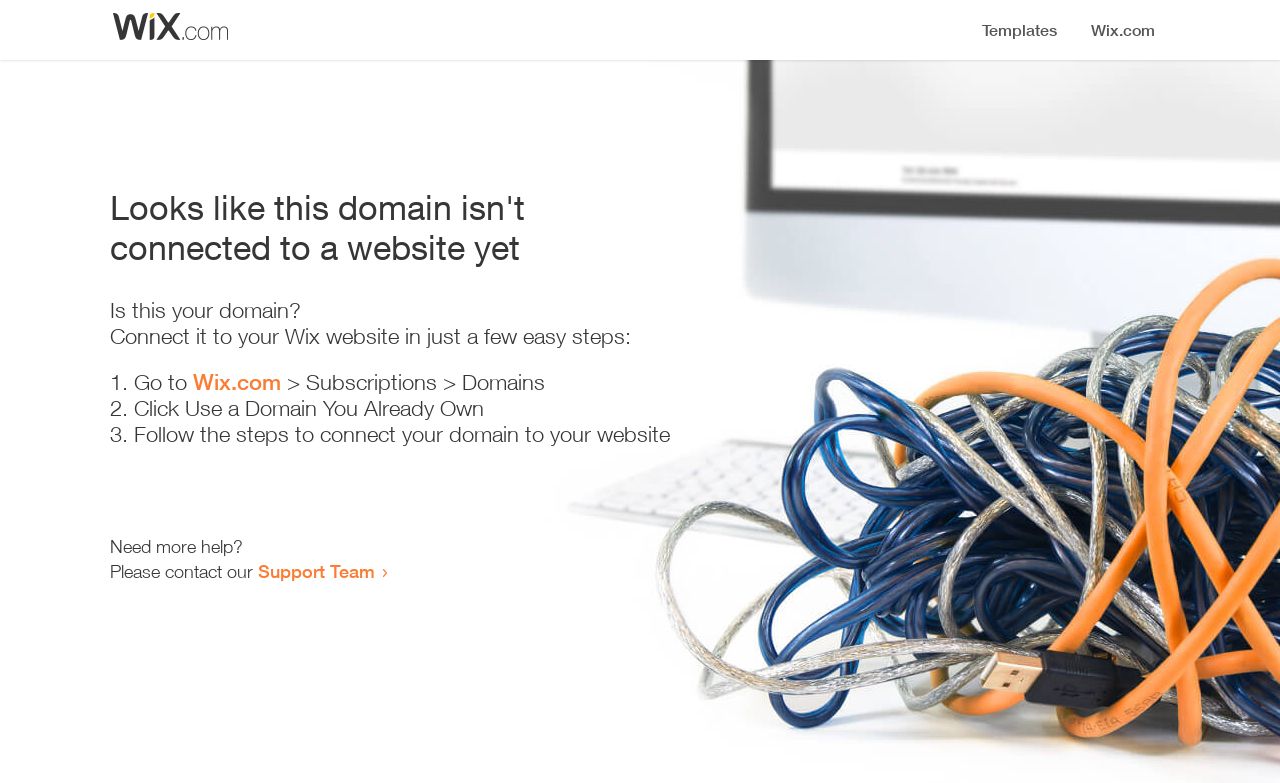What is the current status of the domain?
Please use the visual content to give a single word or phrase answer.

Not connected to a website